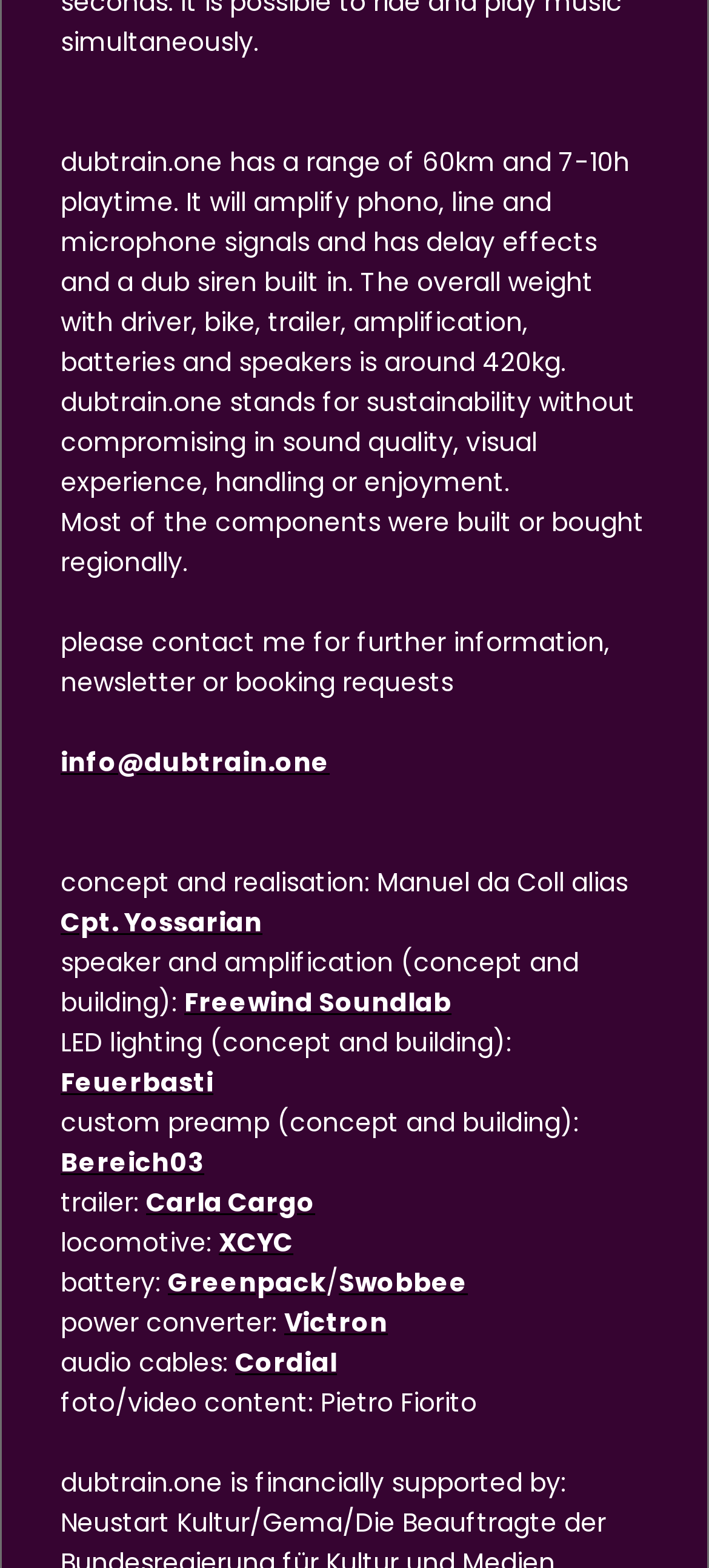Please predict the bounding box coordinates of the element's region where a click is necessary to complete the following instruction: "access September 2022". The coordinates should be represented by four float numbers between 0 and 1, i.e., [left, top, right, bottom].

None